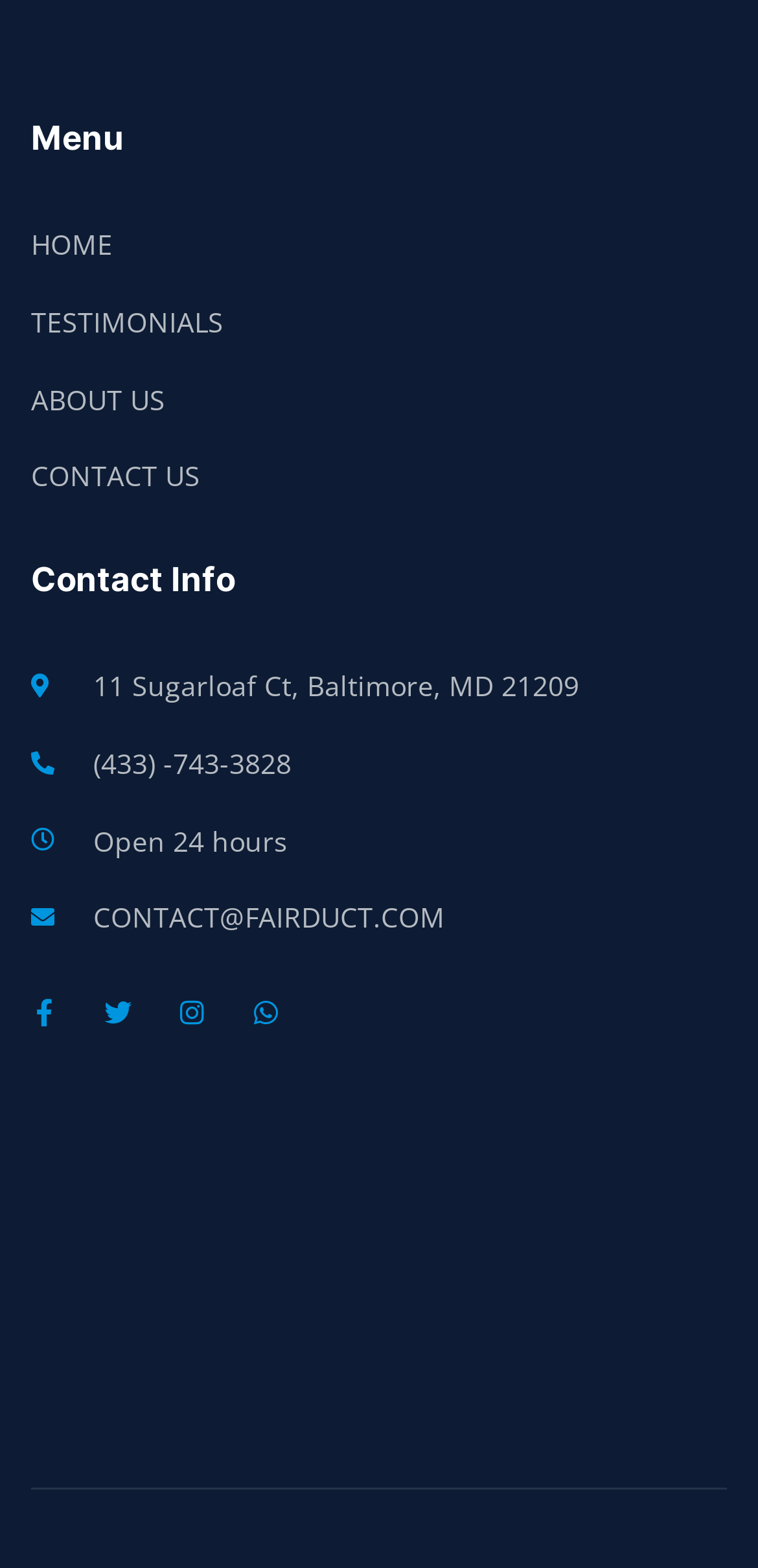Please mark the clickable region by giving the bounding box coordinates needed to complete this instruction: "Visit FACEBOOK page".

[0.041, 0.638, 0.077, 0.655]